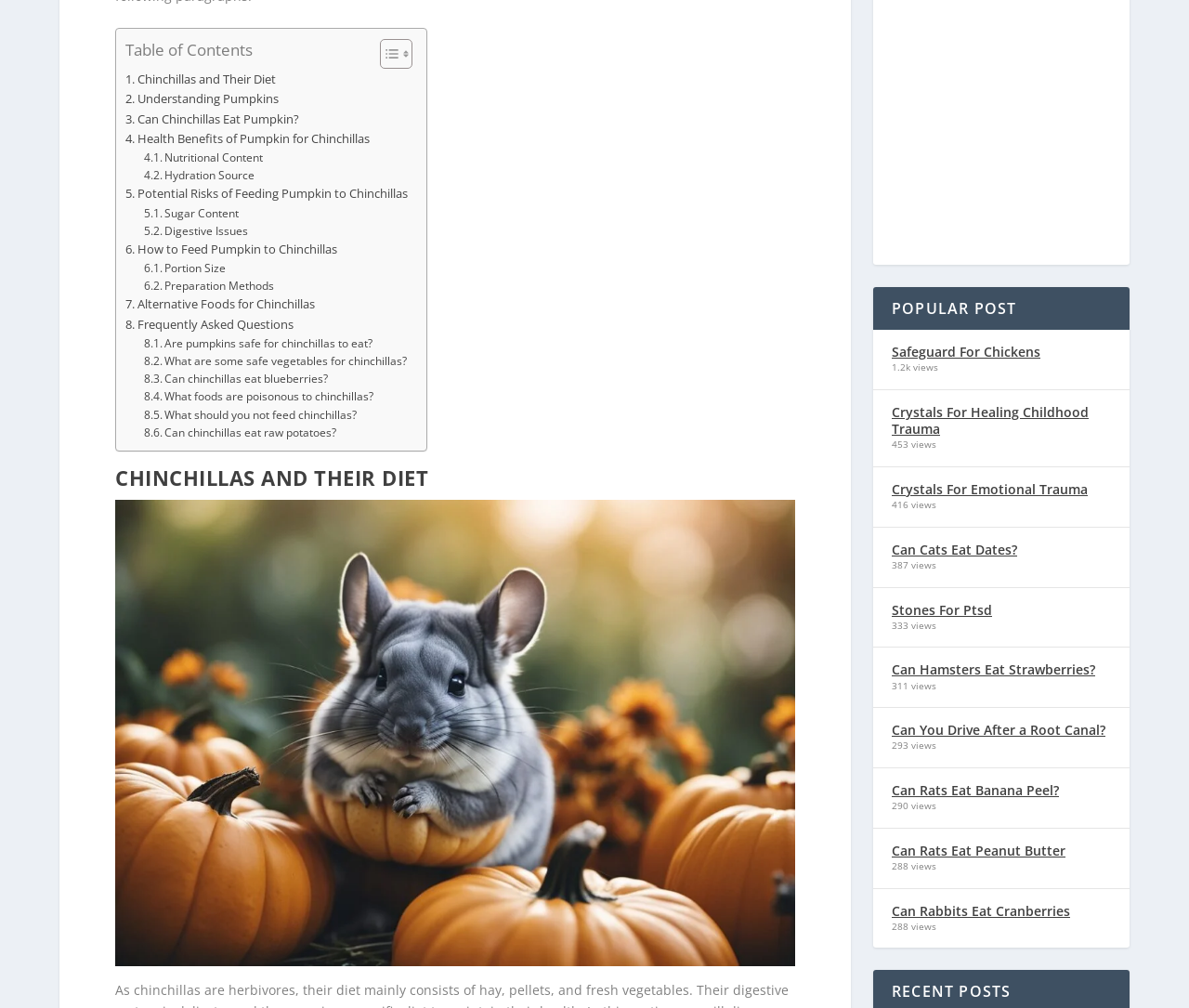Determine the bounding box coordinates of the UI element described below. Use the format (top-left x, top-left y, bottom-right x, bottom-right y) with floating point numbers between 0 and 1: Toggle

[0.308, 0.038, 0.343, 0.07]